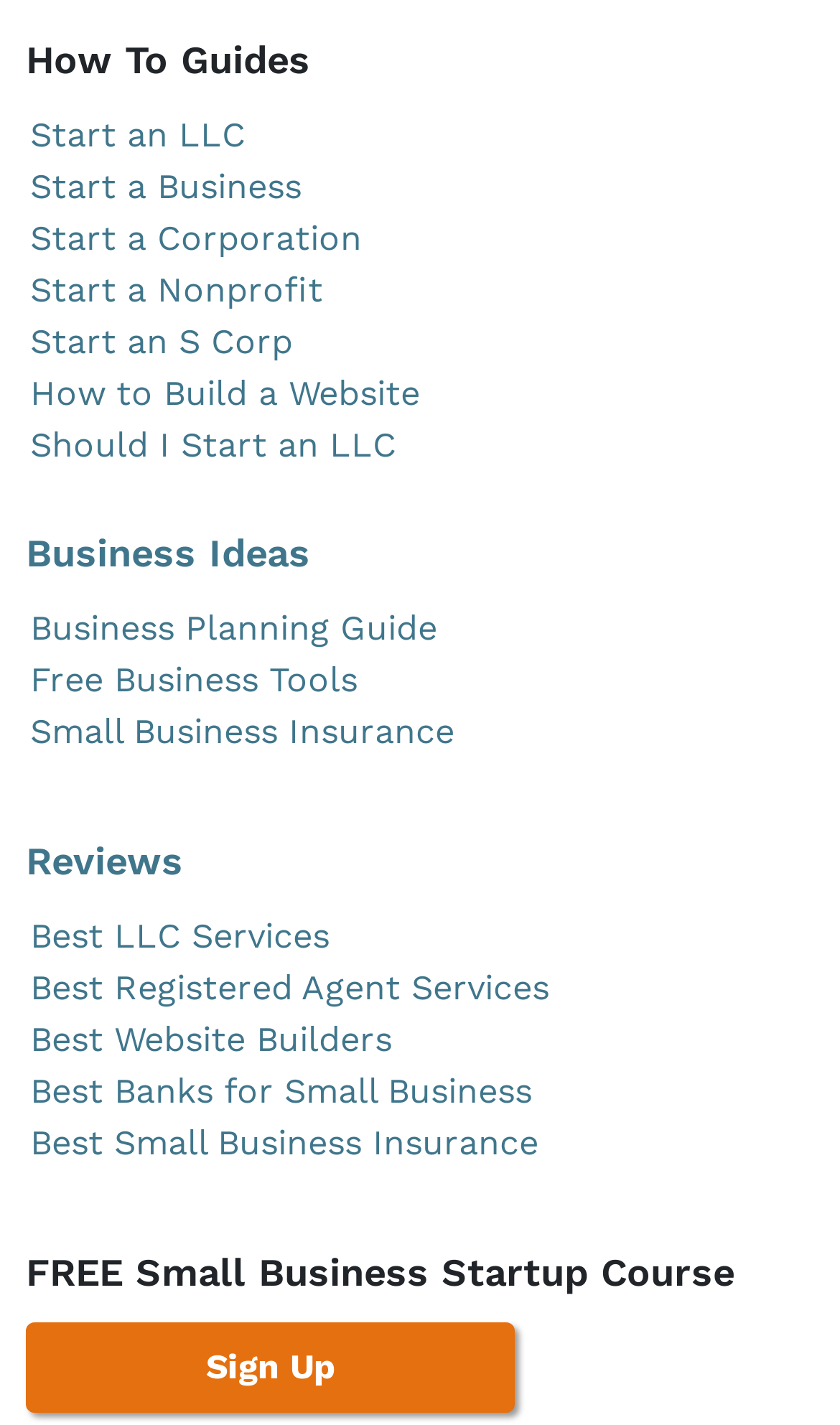Find the bounding box coordinates for the area you need to click to carry out the instruction: "Learn how to build a website". The coordinates should be four float numbers between 0 and 1, indicated as [left, top, right, bottom].

[0.036, 0.261, 0.5, 0.29]